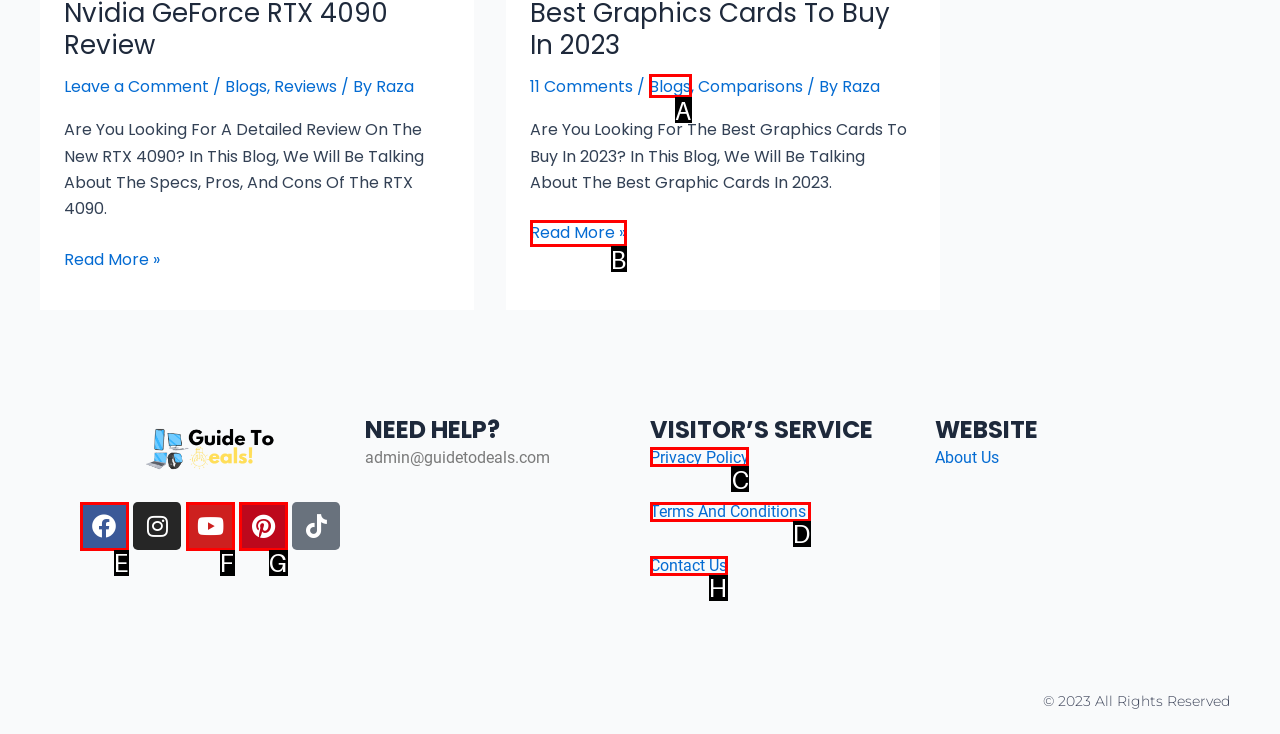Tell me which element should be clicked to achieve the following objective: View the Privacy Policy
Reply with the letter of the correct option from the displayed choices.

C